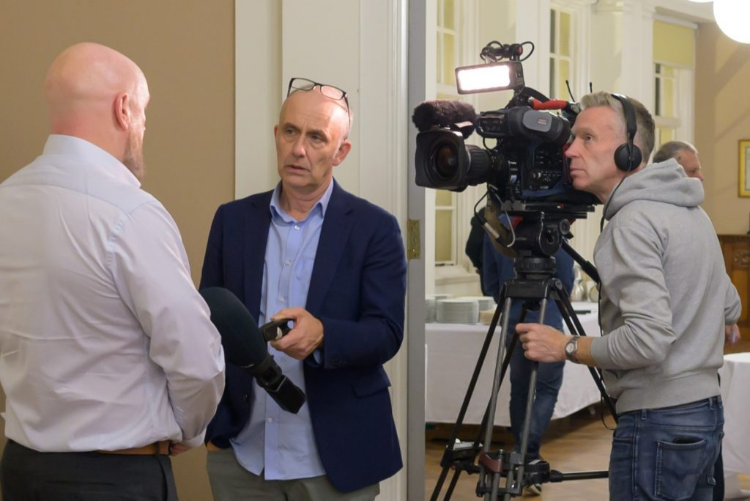Provide a brief response to the question below using a single word or phrase: 
How many people are involved in the interview?

Three